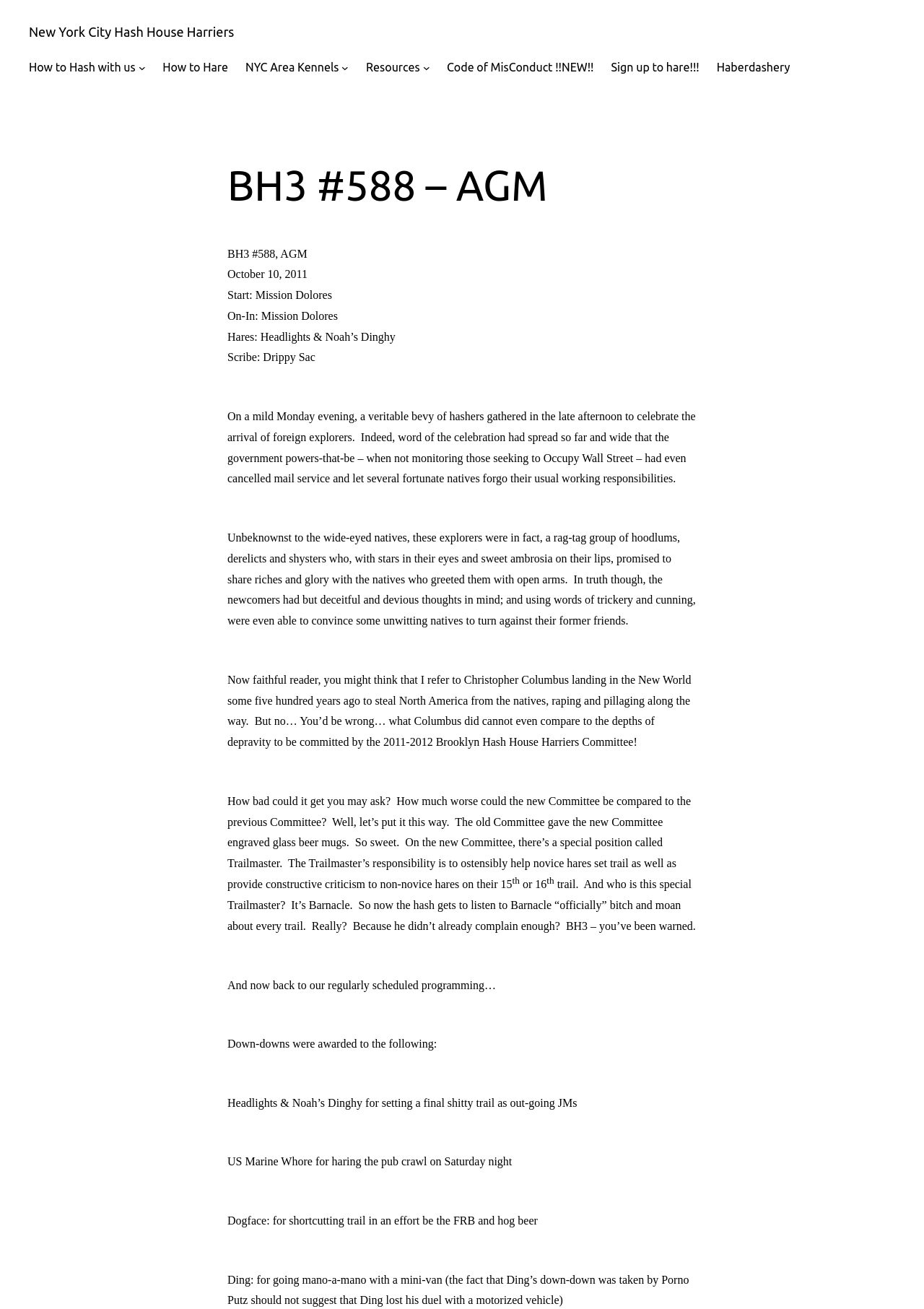Identify the bounding box coordinates for the region to click in order to carry out this instruction: "Click on the 'Home' link". Provide the coordinates using four float numbers between 0 and 1, formatted as [left, top, right, bottom].

None